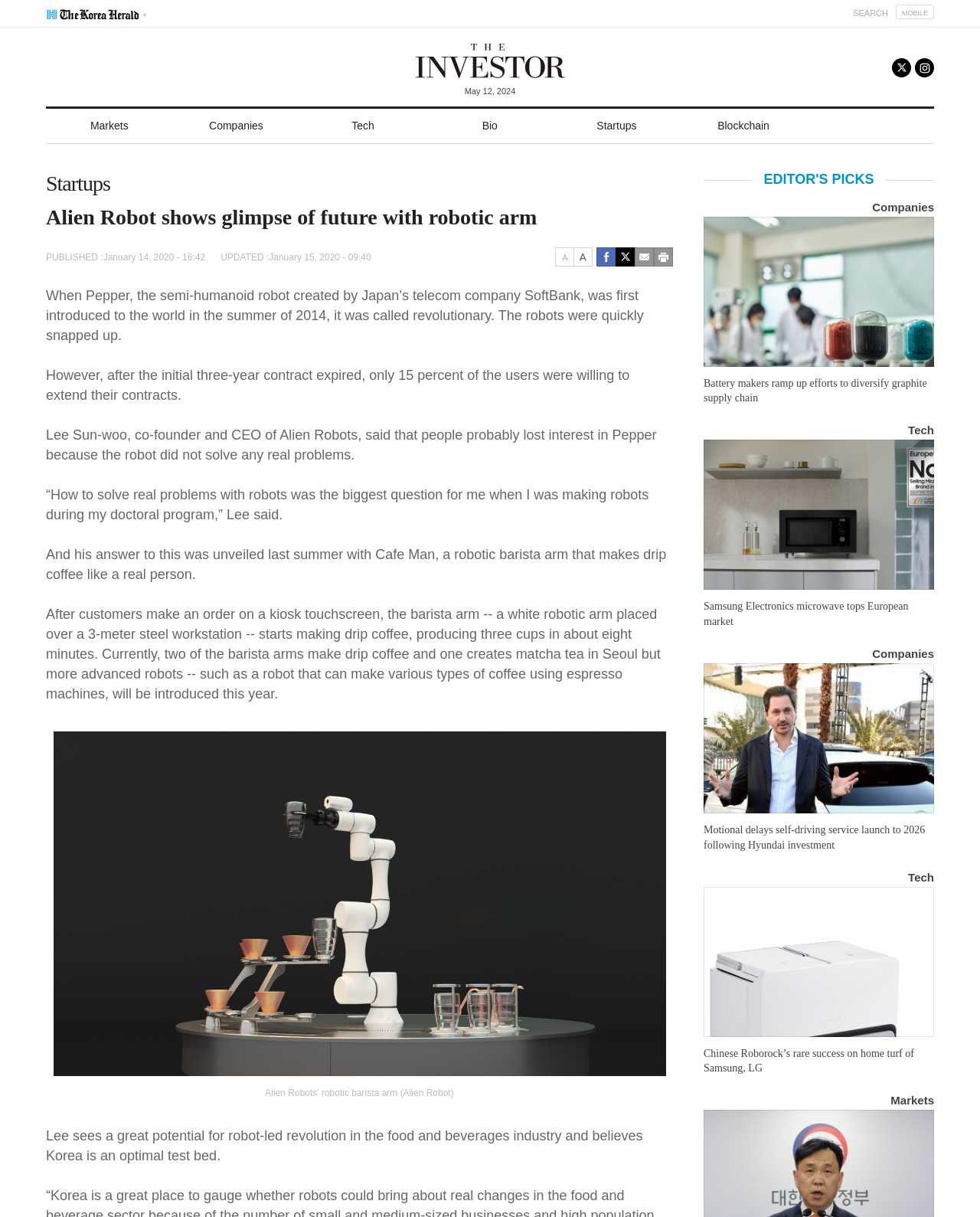Provide a comprehensive caption for the webpage.

The webpage is an article from The Korea Herald, a news website, with the title "Alien Robot shows glimpse of future with robotic arm". At the top, there are several links, including "주메뉴 바로가기" and "본문 바로가기", which are likely navigation links. Below these links, there is a logo of The Korea Herald, accompanied by a link to the website's homepage. 

To the right of the logo, there are several links, including "SEARCH", "MOBILE", and a date "May 12, 2024", which indicates the publication date of the article. 

The main content of the article is divided into several sections. The first section has a heading "Startups" and a subheading "Alien Robot shows glimpse of future with robotic arm". Below the subheading, there are several paragraphs of text describing the article's content, including quotes from Lee Sun-woo, co-founder and CEO of Alien Robots. 

To the right of the main content, there are several links and images, including social media links, a font size adjustment button, and a print button. 

Below the main content, there is a table with an image of a robotic barista arm, which is the main topic of the article. 

Further down, there is a section titled "EDITOR'S PICKS", which features several links to other news articles, including "Battery makers ramp up efforts to diversify graphite supply chain", "Samsung Electronics microwave tops European market", and "Motional delays self-driving service launch to 2026 following Hyundai investment". Each of these links is accompanied by an image and a brief summary of the article.